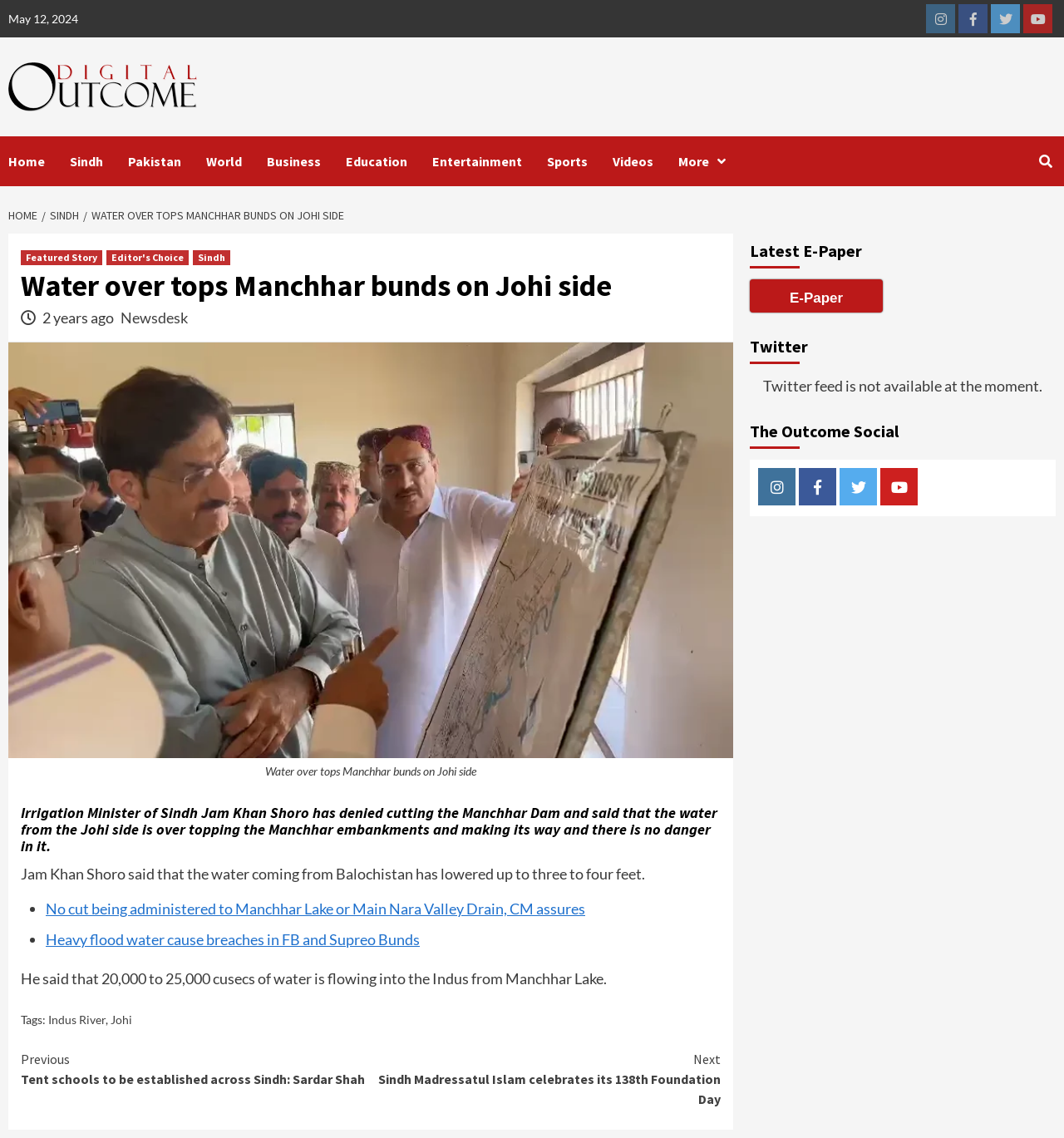Please specify the bounding box coordinates of the element that should be clicked to execute the given instruction: 'Read the article 'Water over tops Manchhar bunds on Johi side''. Ensure the coordinates are four float numbers between 0 and 1, expressed as [left, top, right, bottom].

[0.02, 0.237, 0.677, 0.266]